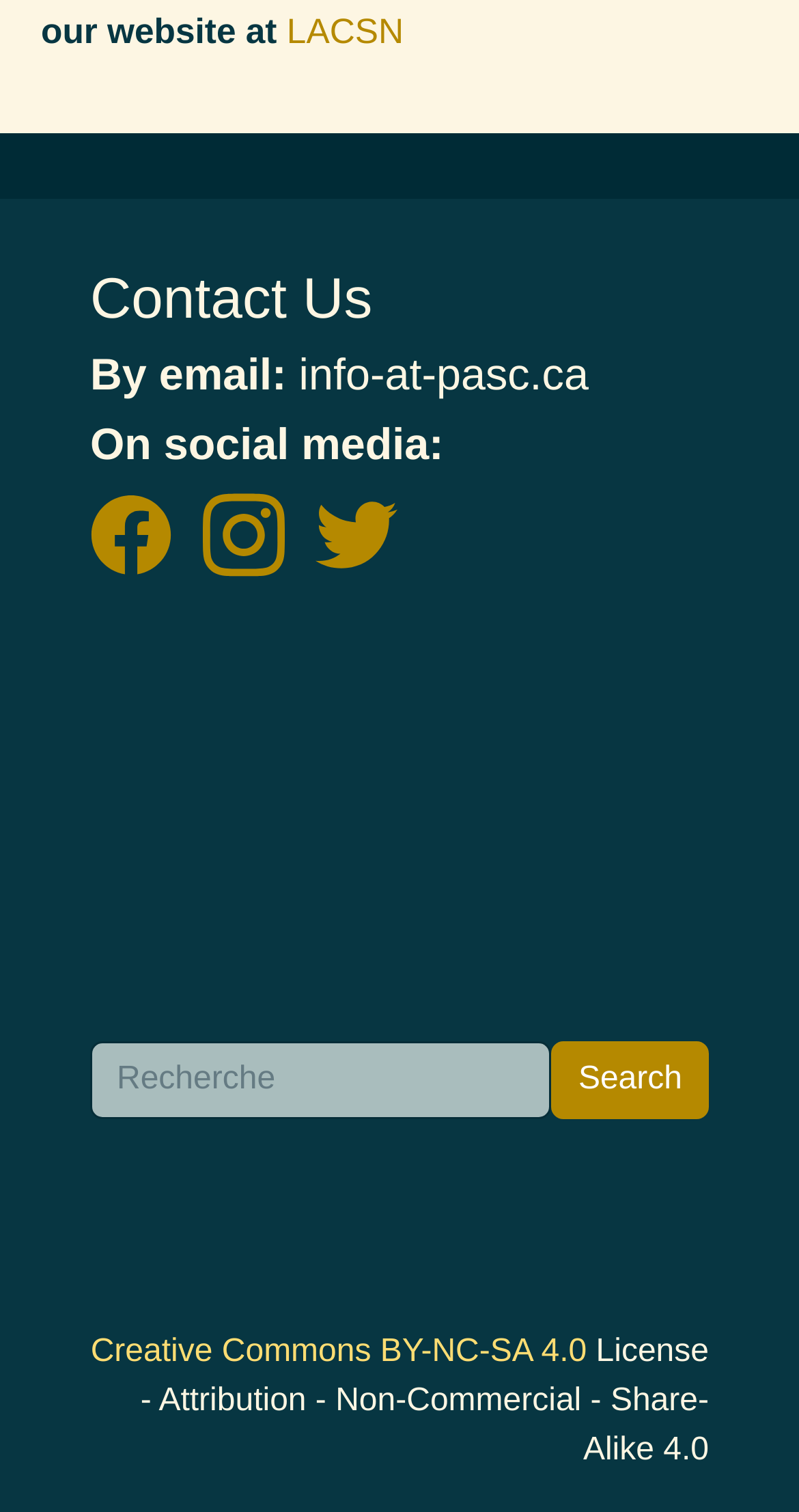Refer to the image and answer the question with as much detail as possible: Is the search box required?

The search box is a textbox element with a label 'Search'. It has a 'required' attribute set to 'False', indicating that it is not a required field.